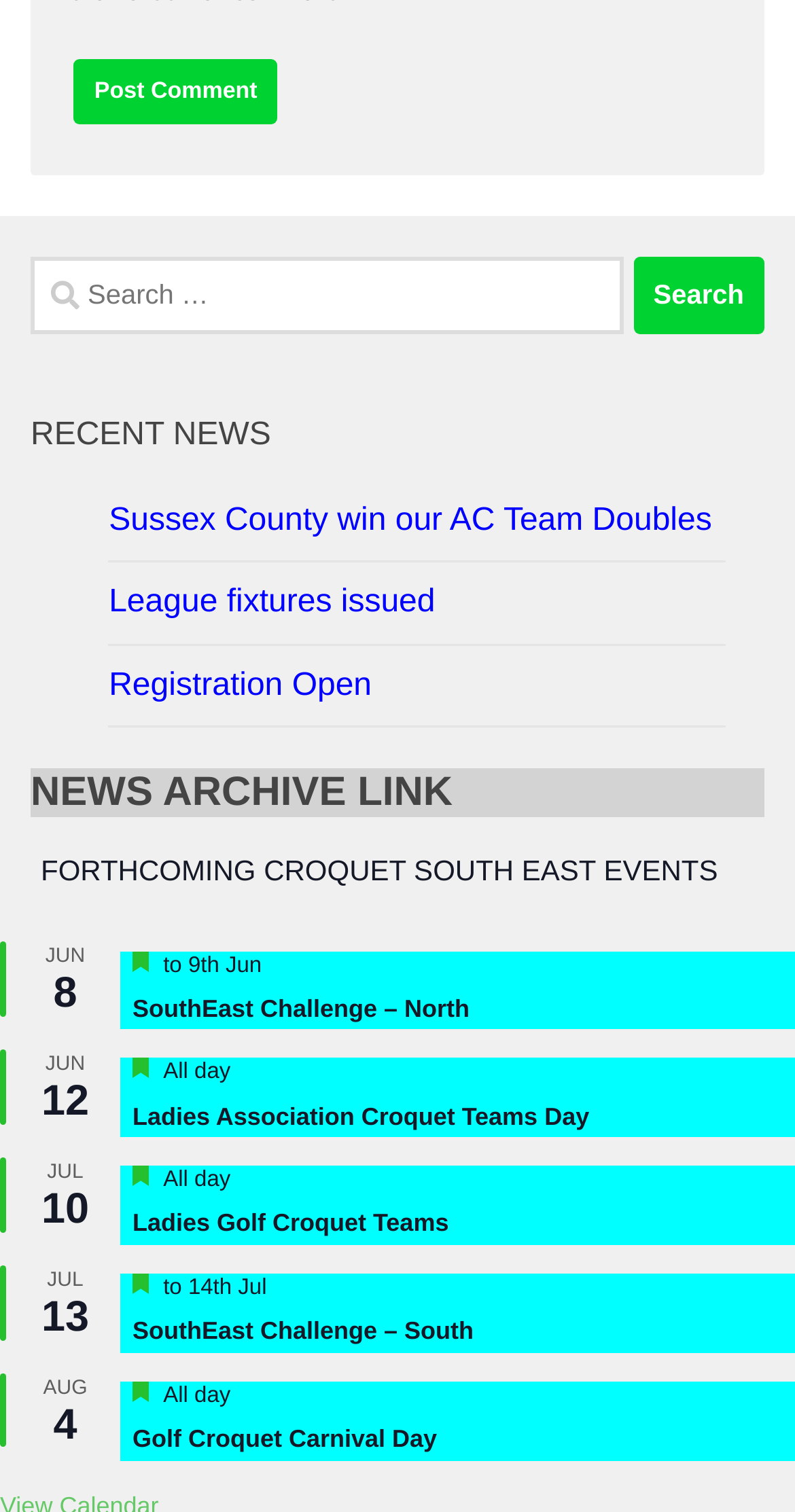What is the title of the first news article?
Please provide a comprehensive answer based on the information in the image.

I looked at the links under the 'RECENT NEWS' heading and found the first link is labeled 'Sussex County win our AC Team Doubles'.